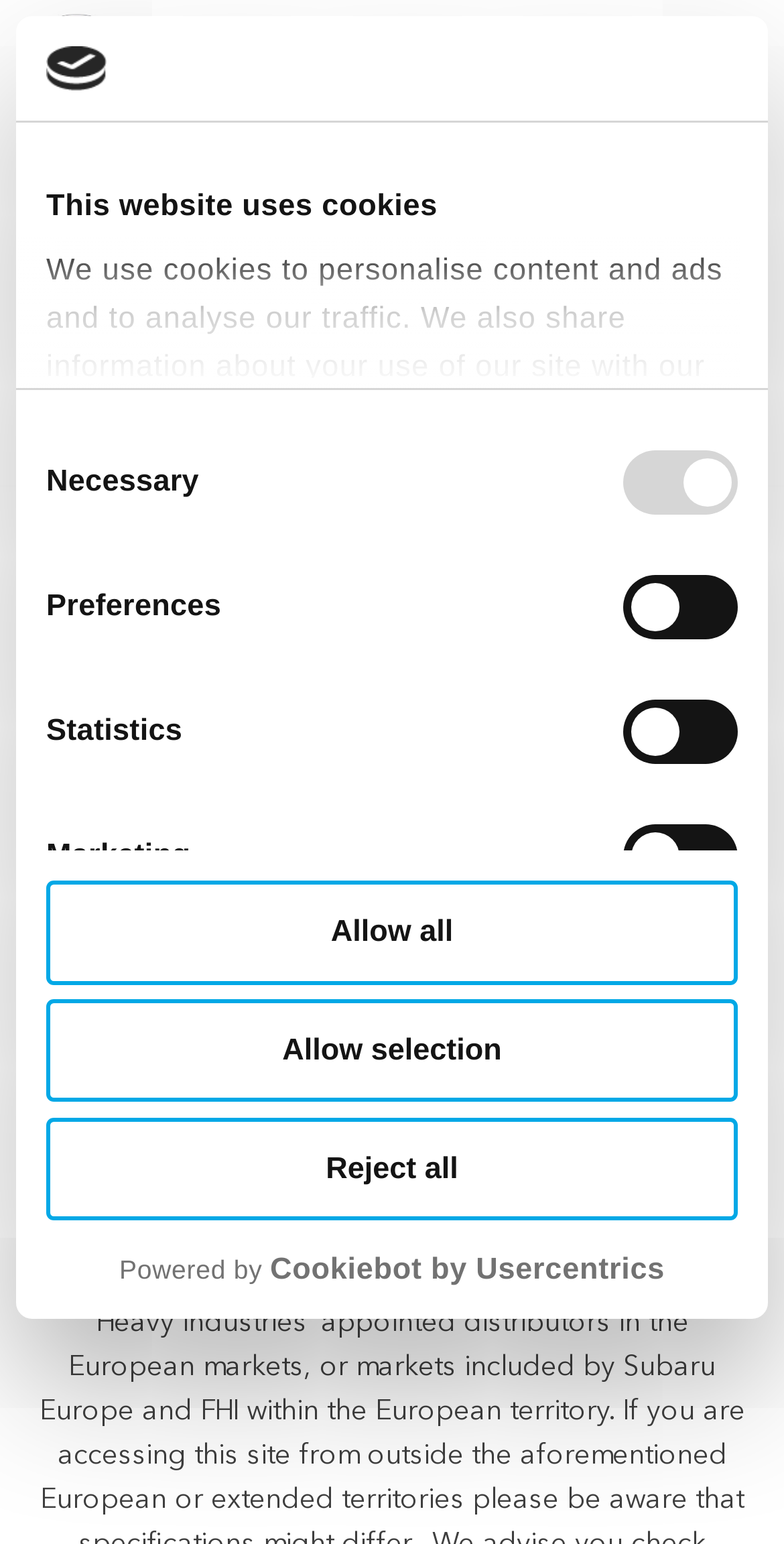Locate the bounding box coordinates of the UI element described by: "Allow selection". Provide the coordinates as four float numbers between 0 and 1, formatted as [left, top, right, bottom].

[0.059, 0.647, 0.941, 0.714]